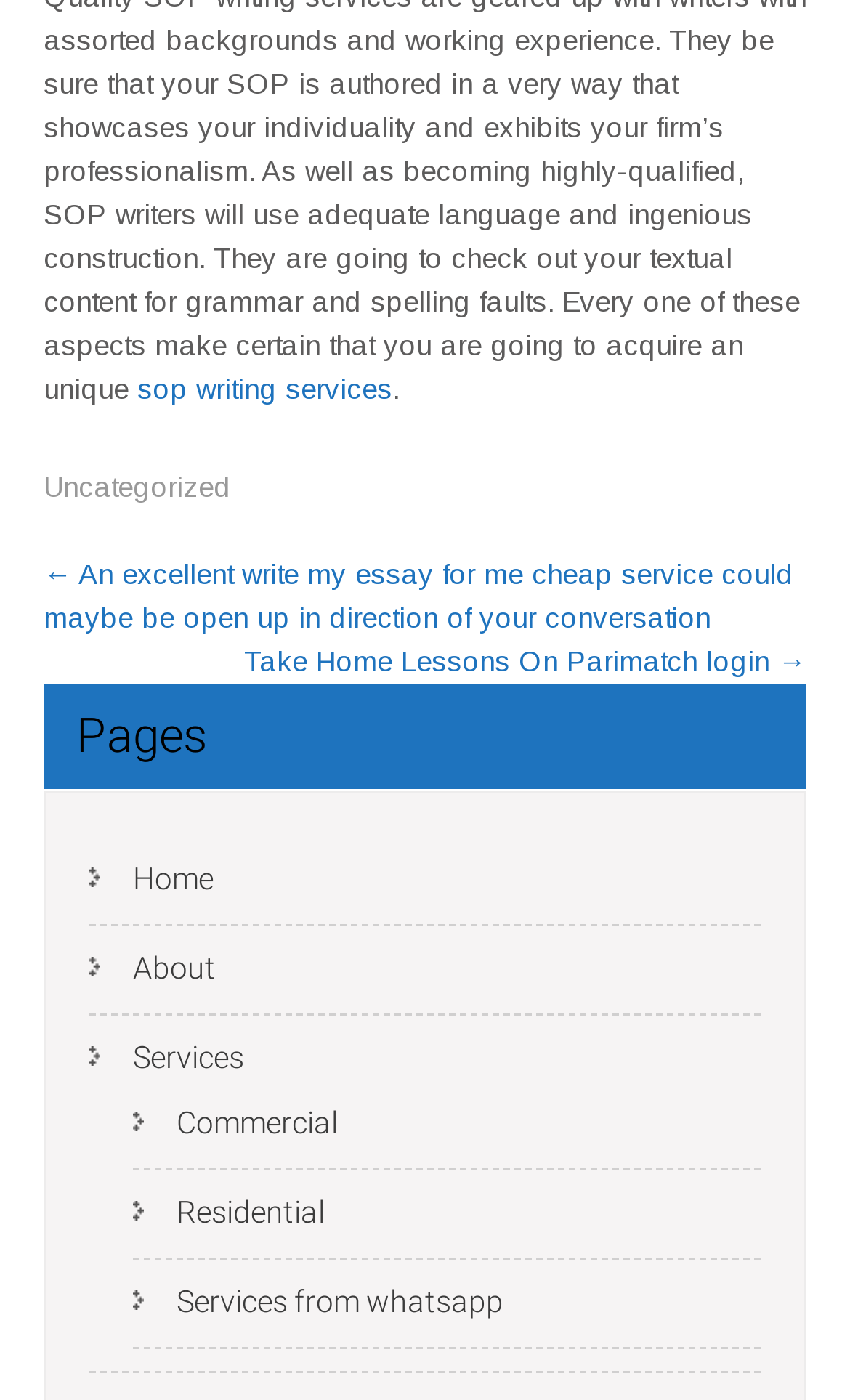Kindly determine the bounding box coordinates of the area that needs to be clicked to fulfill this instruction: "Explore 'Residential' services".

[0.208, 0.853, 0.382, 0.878]